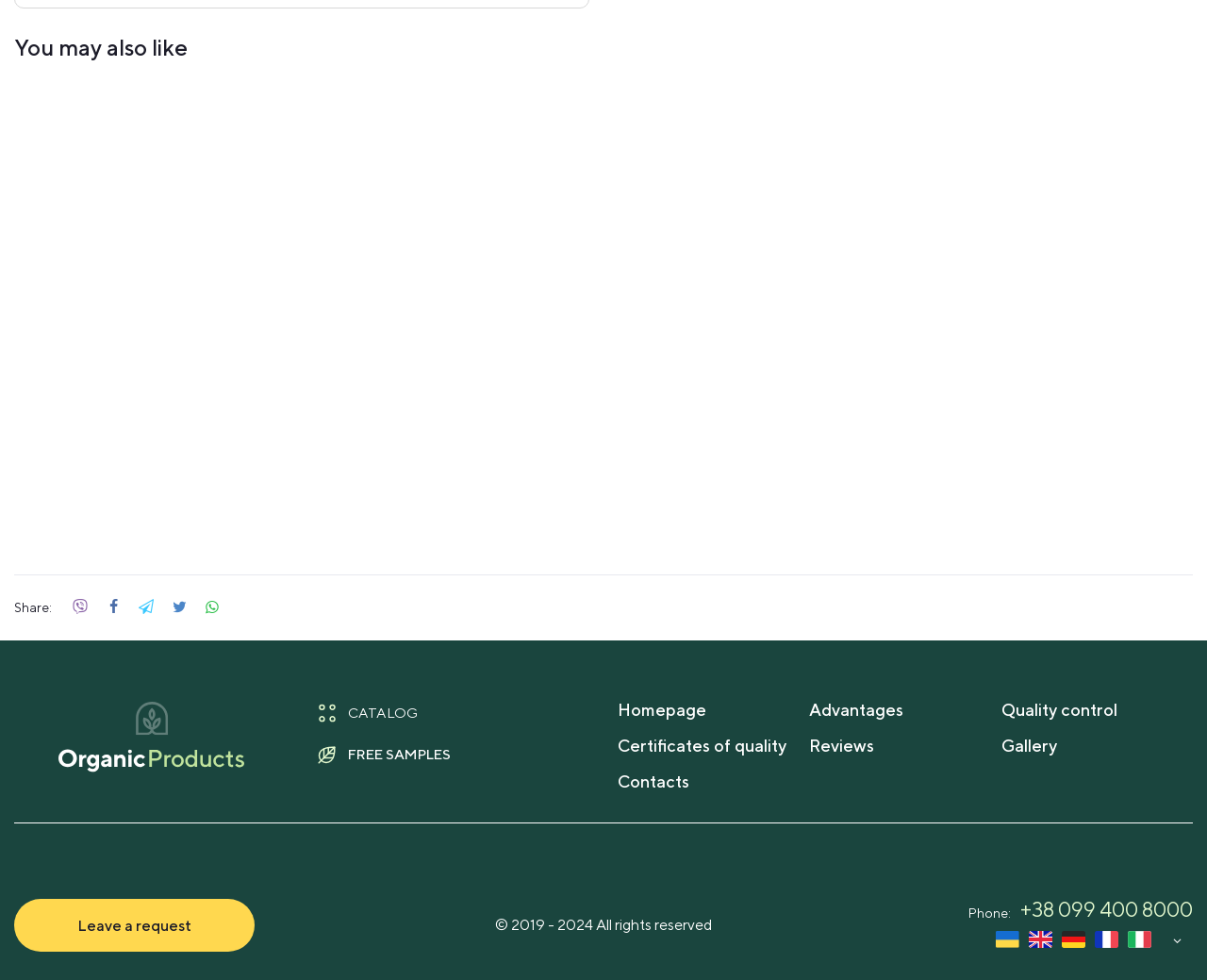Determine the bounding box coordinates in the format (top-left x, top-left y, bottom-right x, bottom-right y). Ensure all values are floating point numbers between 0 and 1. Identify the bounding box of the UI element described by: parent_node: -22% title="Comparison list"

[0.12, 0.102, 0.145, 0.133]